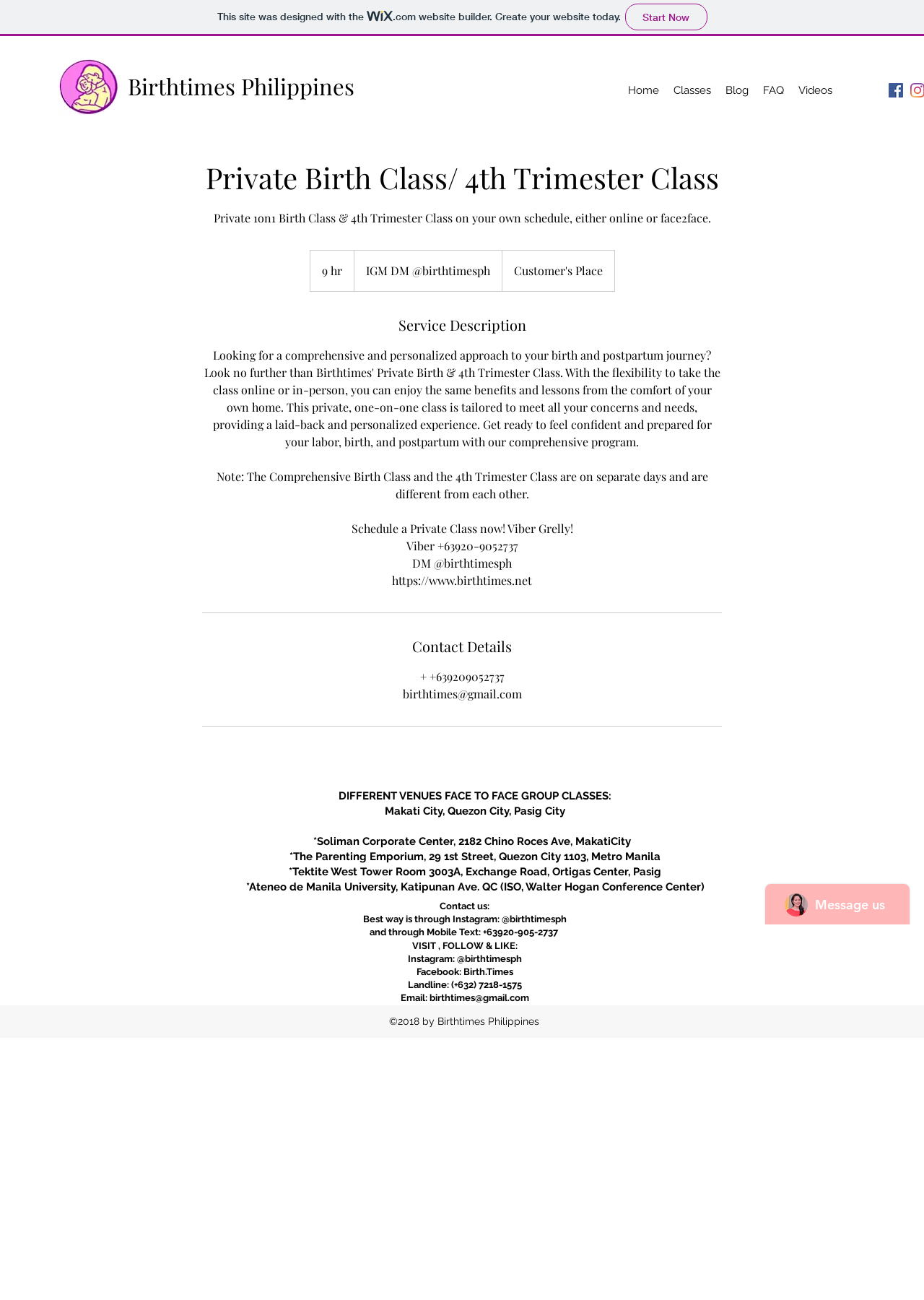Please provide a brief answer to the following inquiry using a single word or phrase:
What is the best way to contact Birthtimes?

Instagram: @birthtimesph